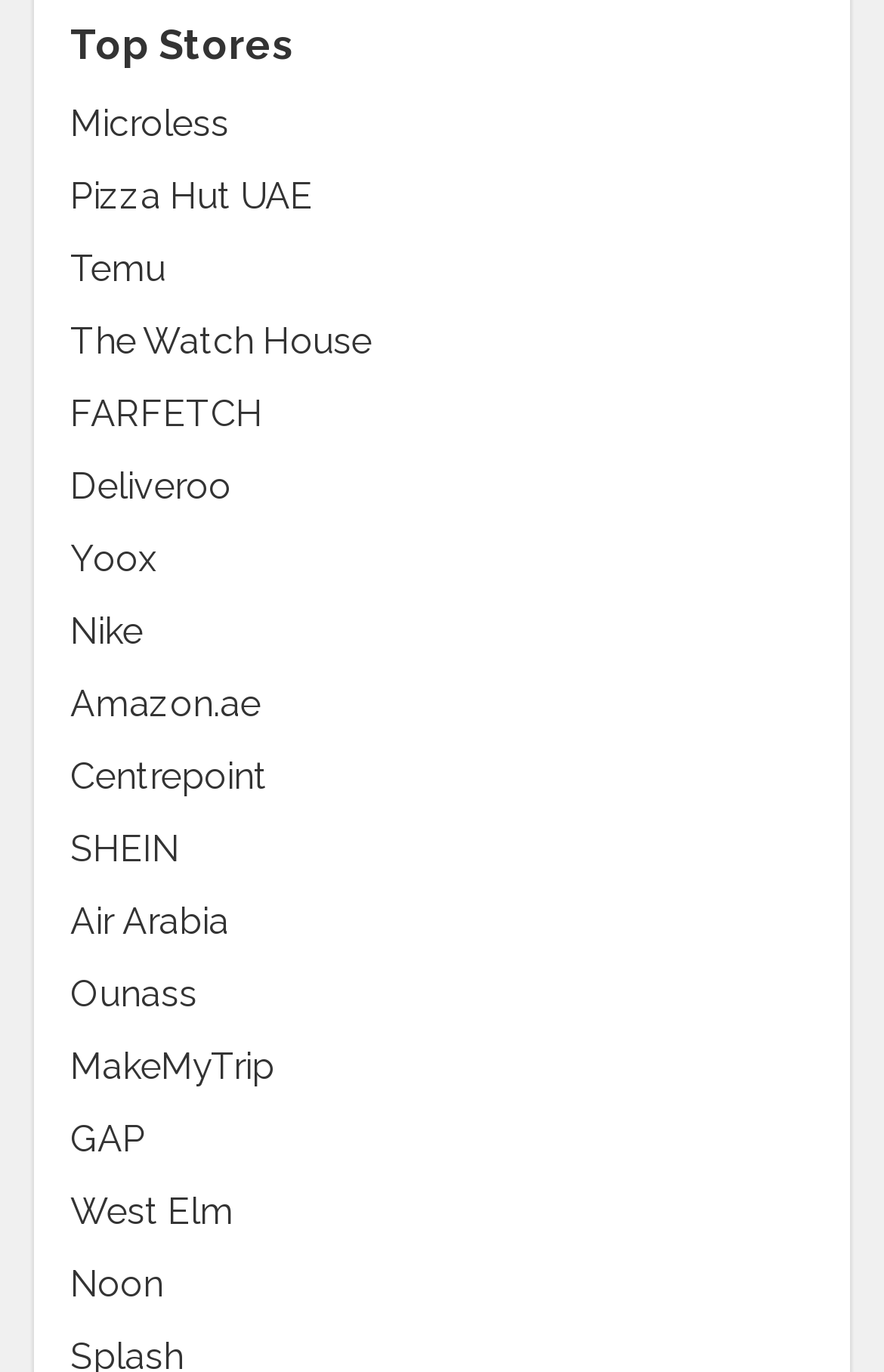Are all stores listed in alphabetical order?
Refer to the image and provide a thorough answer to the question.

No, the stores are not listed in alphabetical order. I checked the list of stores and found that they are not in alphabetical order. For example, 'Centrepoint' comes after 'Amazon.ae'.